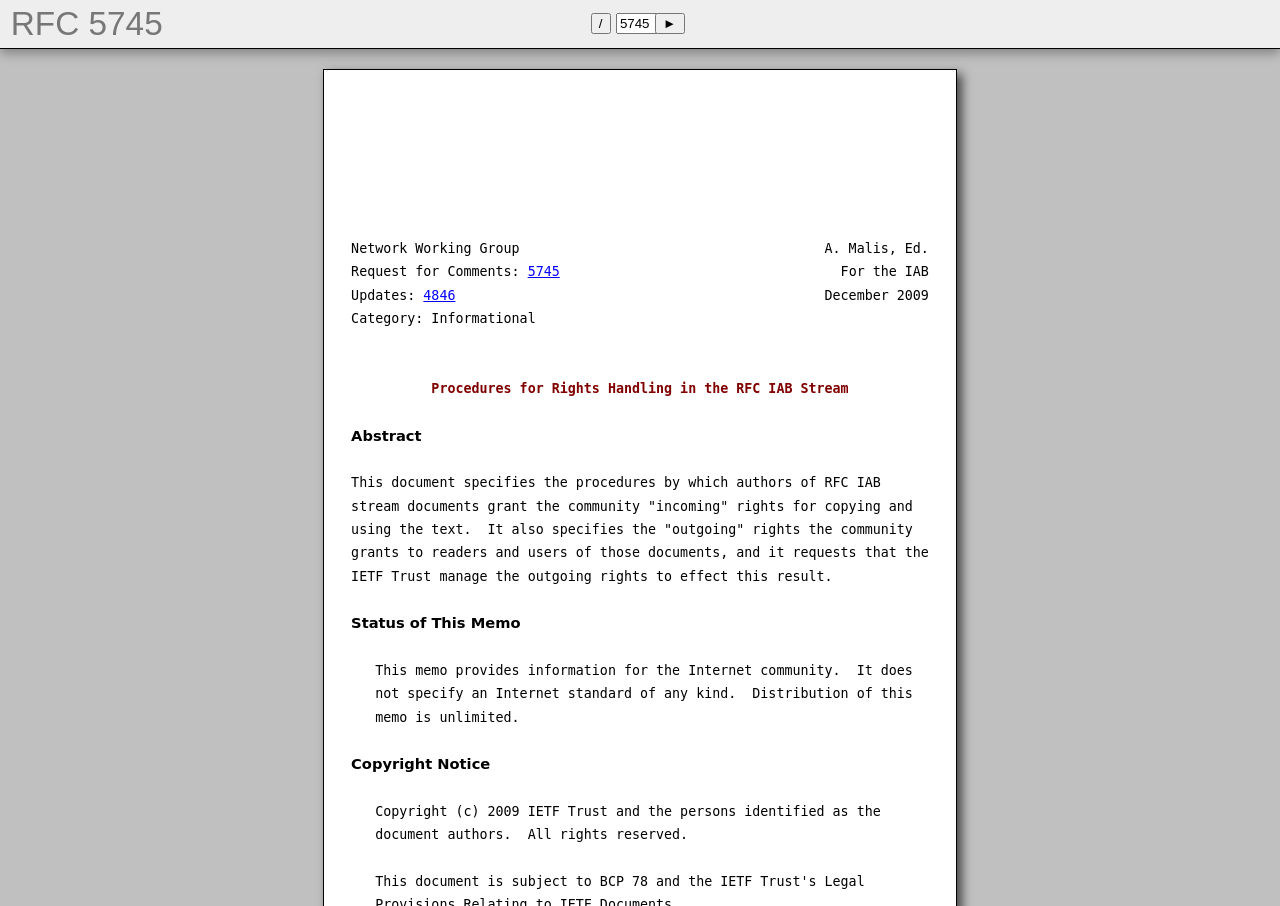Generate a thorough explanation of the webpage's elements.

This webpage appears to be a document from the Internet Engineering Task Force (IETF) titled "RFC 5745: Procedures for Rights Handling in the RFC IAB Stream". At the top of the page, there is a search bar with a button and a textbox, followed by a button with a "►" symbol. 

Below the search bar, the title "RFC 5745" is displayed prominently. The author's name, "A. Malis, Ed.", is listed to the right of the title. 

The main content of the page is divided into sections, each with a heading. The first section is an abstract, which summarizes the document's purpose, specifying procedures for authors of RFC IAB stream documents to grant rights for copying and using the text. 

The subsequent sections include "Status of This Memo", which provides information about the document's purpose and distribution, and "Copyright Notice", which outlines the copyright terms for the document. 

Throughout the page, there are links to related documents, such as RFC 4846, which is listed as an update to the current document. The text is densely packed, with minimal whitespace between sections, and no images are present on the page.